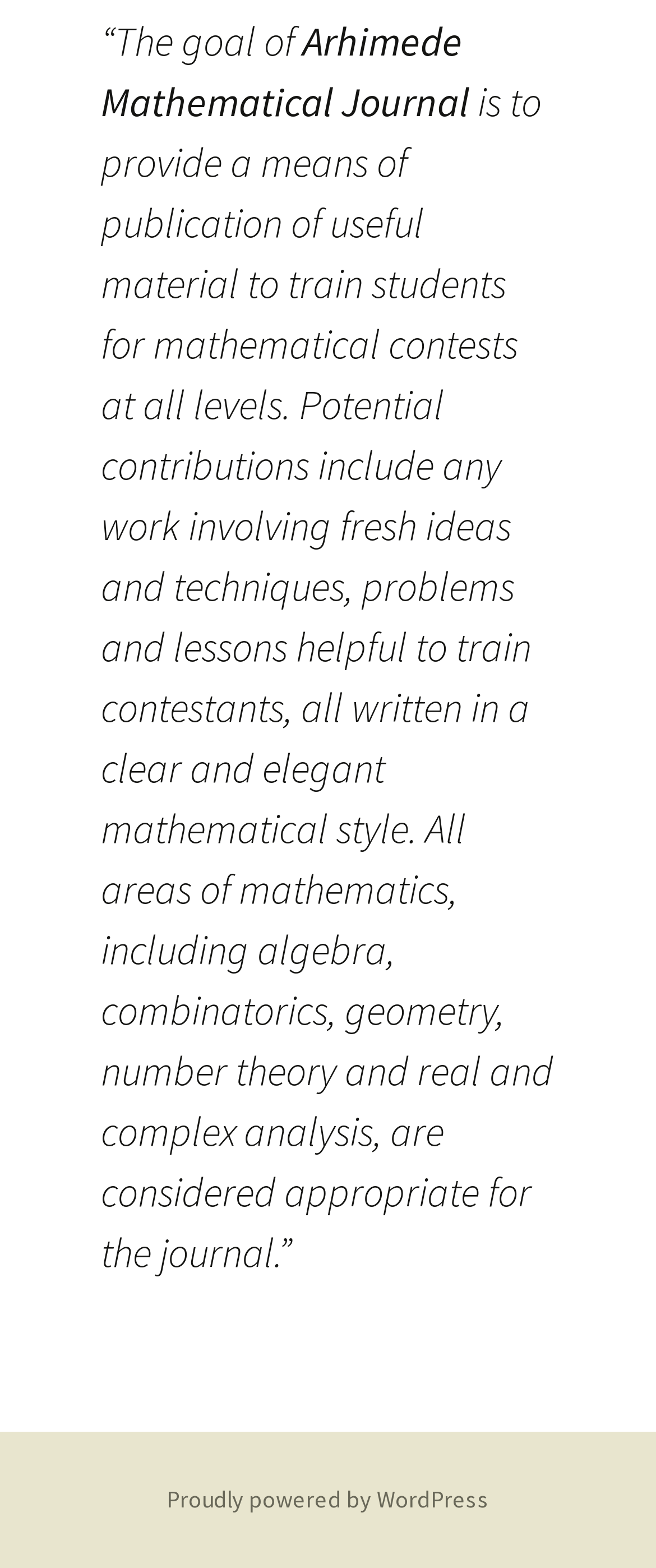Please locate the UI element described by "Proudly powered by WordPress" and provide its bounding box coordinates.

[0.254, 0.947, 0.746, 0.966]